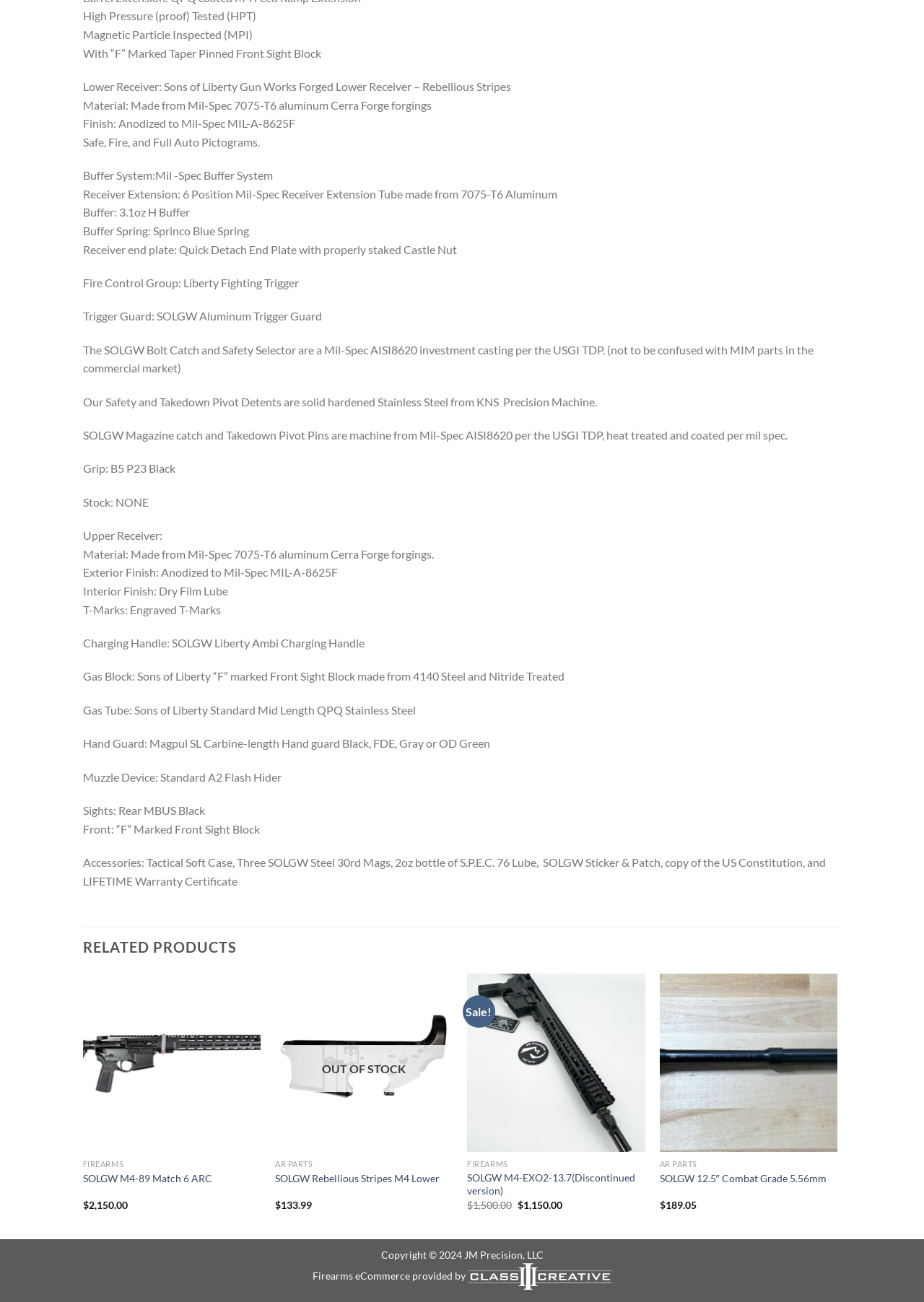What is the material of the Lower Receiver?
Please provide a single word or phrase as the answer based on the screenshot.

Mil-Spec 7075-T6 aluminum